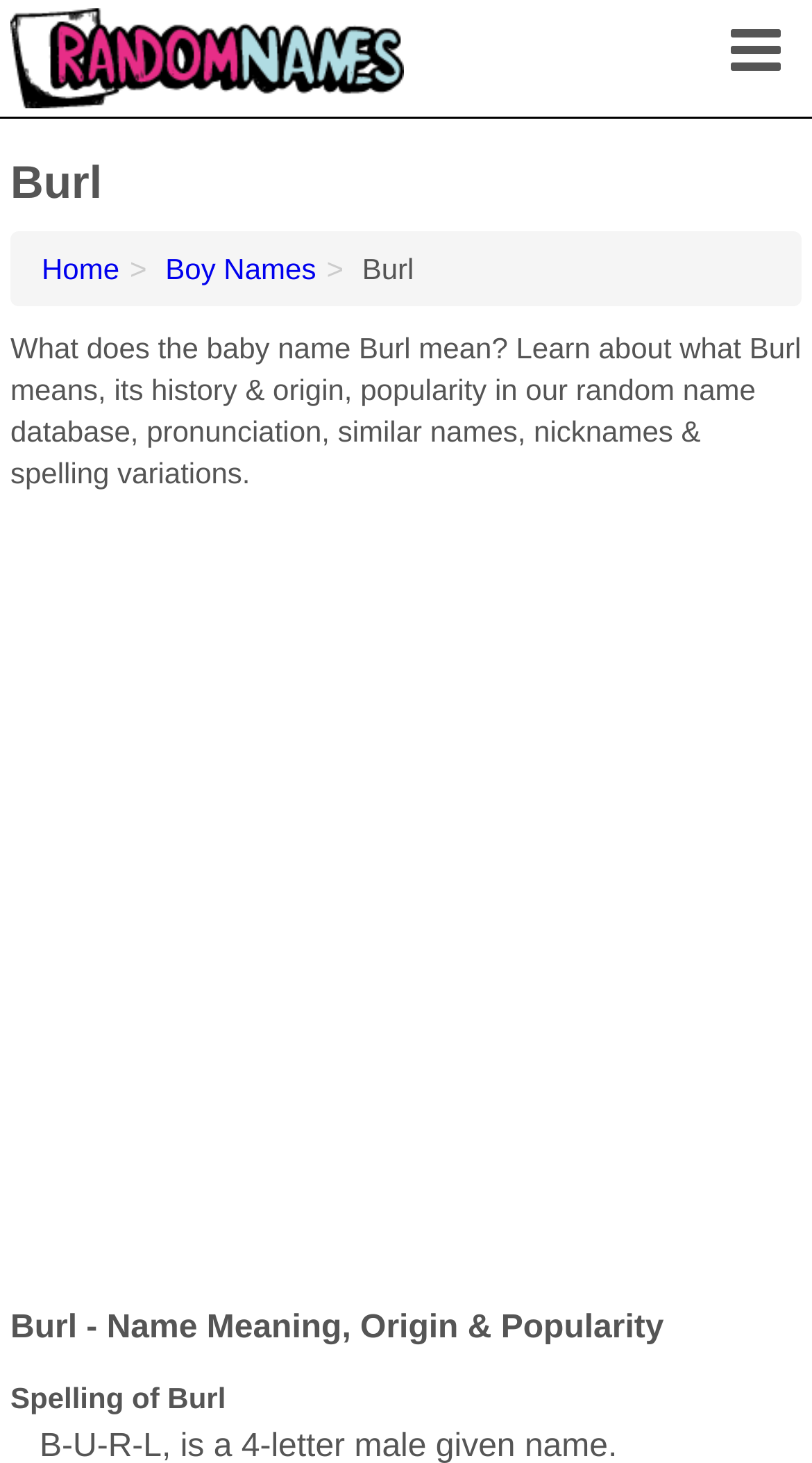What information can be learned about the name Burl on this webpage?
Use the information from the screenshot to give a comprehensive response to the question.

The static text element with the text 'What does the baby name Burl mean? Learn about what Burl means, its history & origin, popularity in our random name database, pronunciation, similar names, nicknames & spelling variations.' suggests that the webpage provides information about the meaning, origin, popularity, pronunciation, similar names, nicknames, and spelling variations of the name Burl.